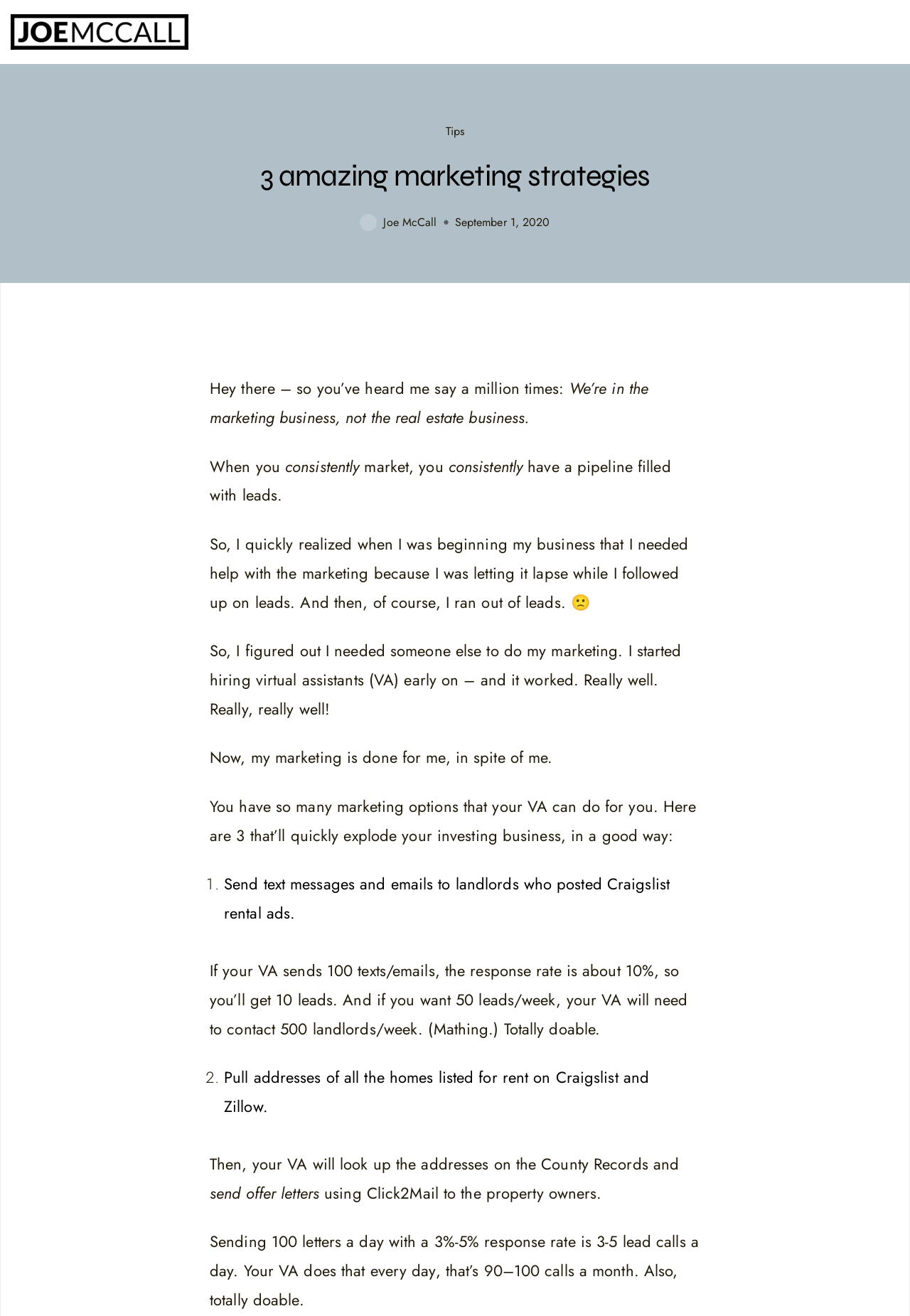Given the element description: "Hair Loss Solutions", predict the bounding box coordinates of the UI element it refers to, using four float numbers between 0 and 1, i.e., [left, top, right, bottom].

None